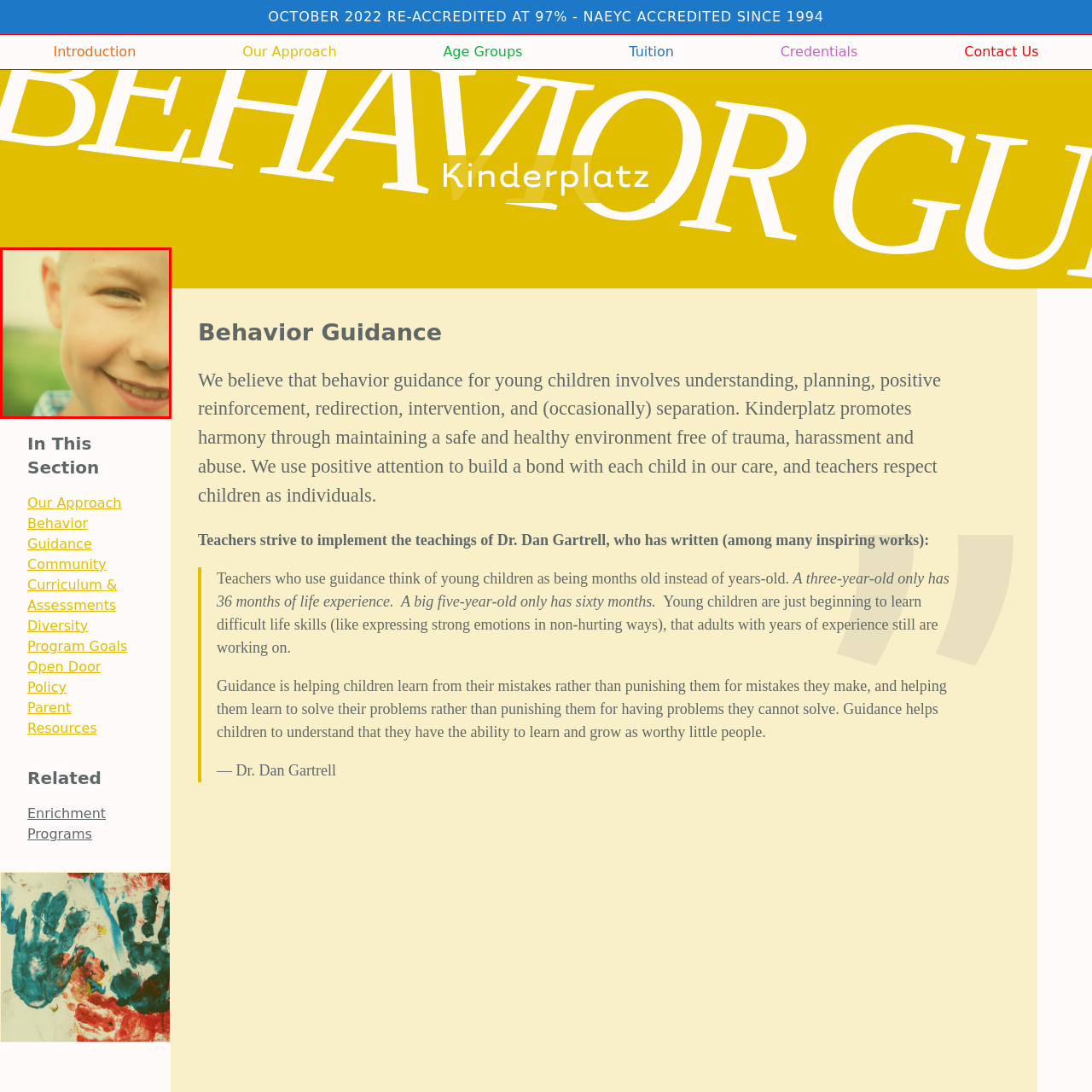What is the purpose of the image?
Inspect the image enclosed within the red bounding box and provide a detailed answer to the question, using insights from the image.

The caption states that the image is emblematic of the warmth and nurturing environment that KinderPlatz Childcare & Education Center aims to provide, illustrating the center's commitment to fostering happy and confident children in their care.